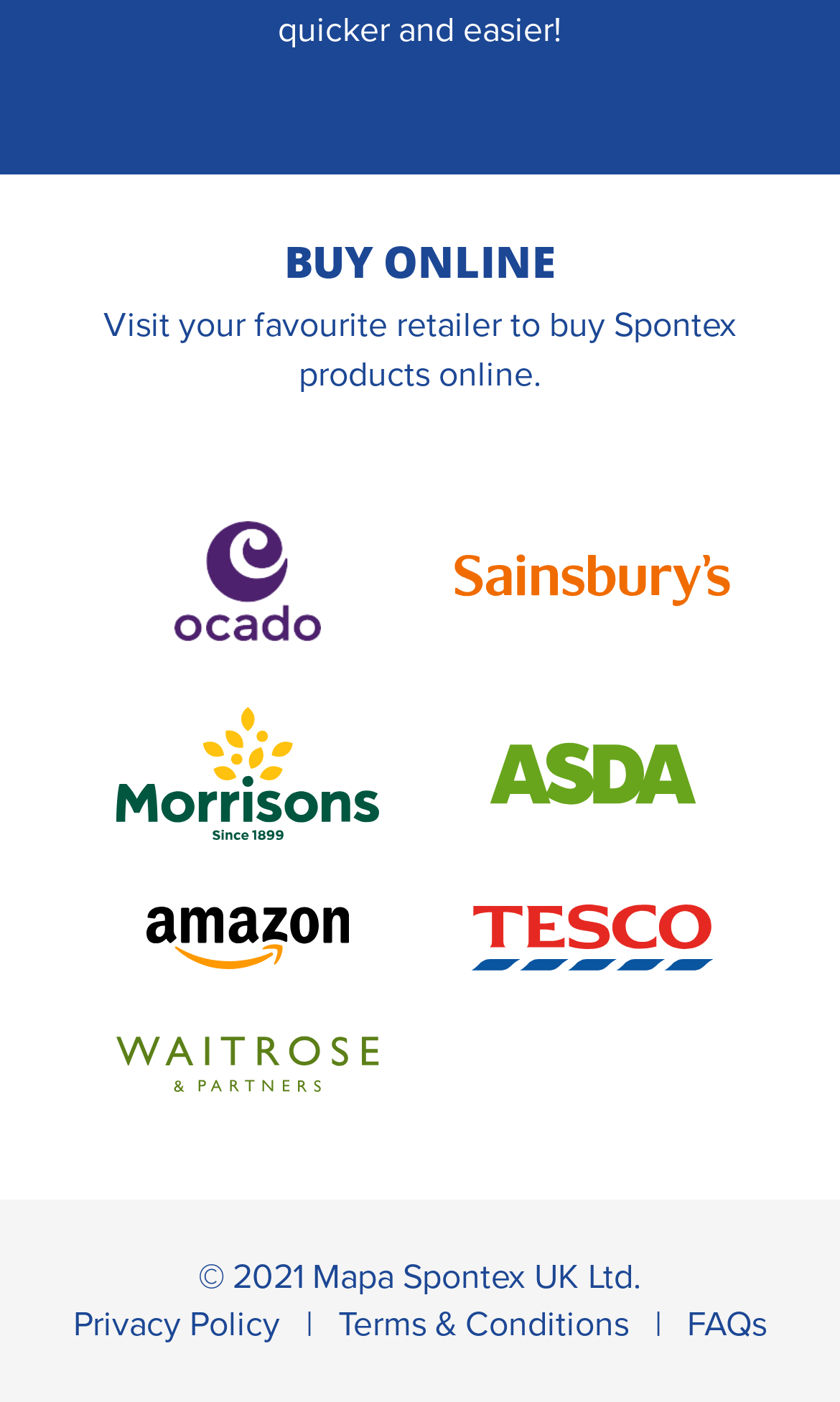Given the element description, predict the bounding box coordinates in the format (top-left x, top-left y, bottom-right x, bottom-right y), using floating point numbers between 0 and 1: alt="Amazon"

[0.09, 0.646, 0.5, 0.692]